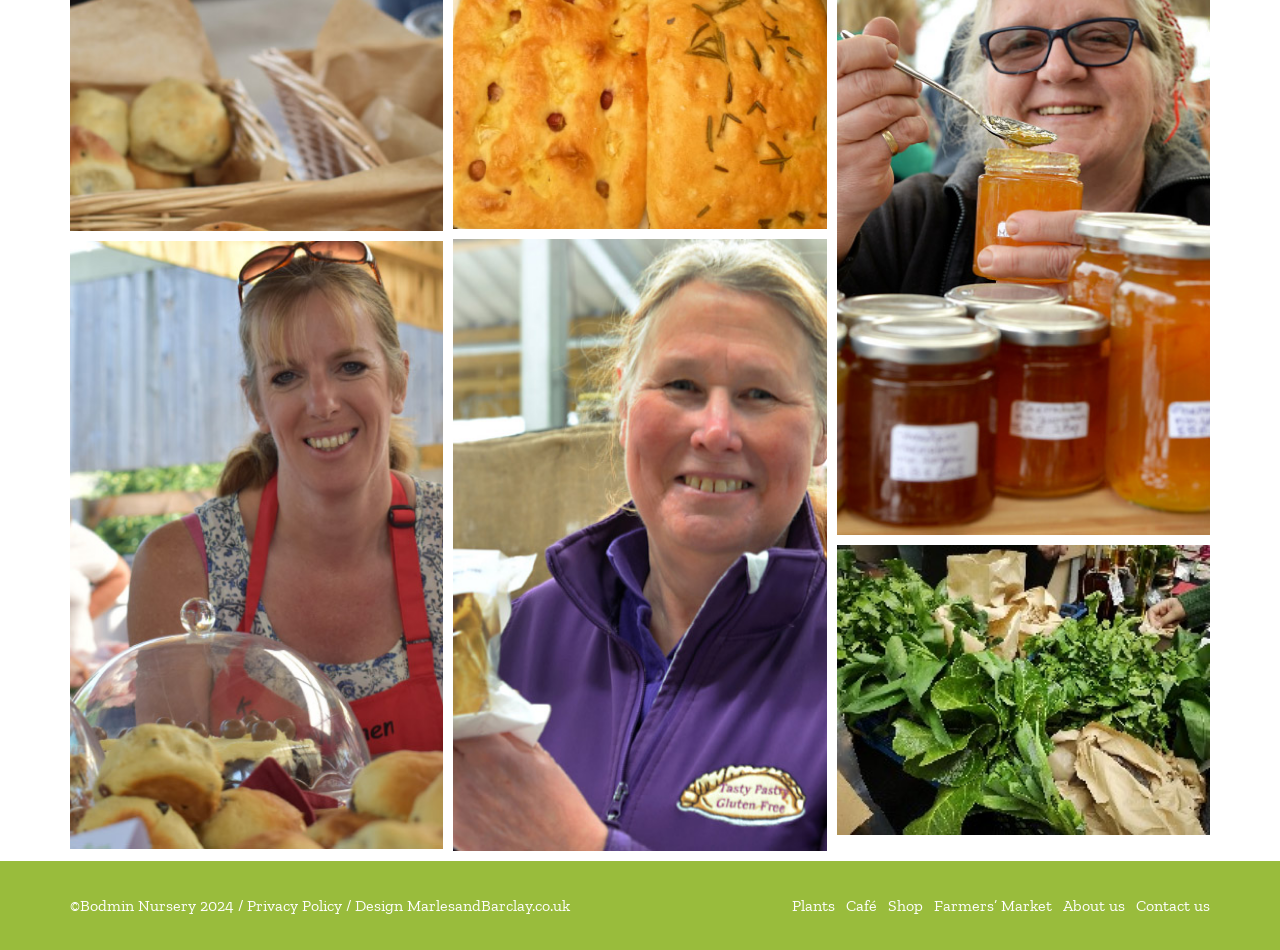Respond to the following question using a concise word or phrase: 
What are the main sections of the website?

Plants, Café, Shop, etc.